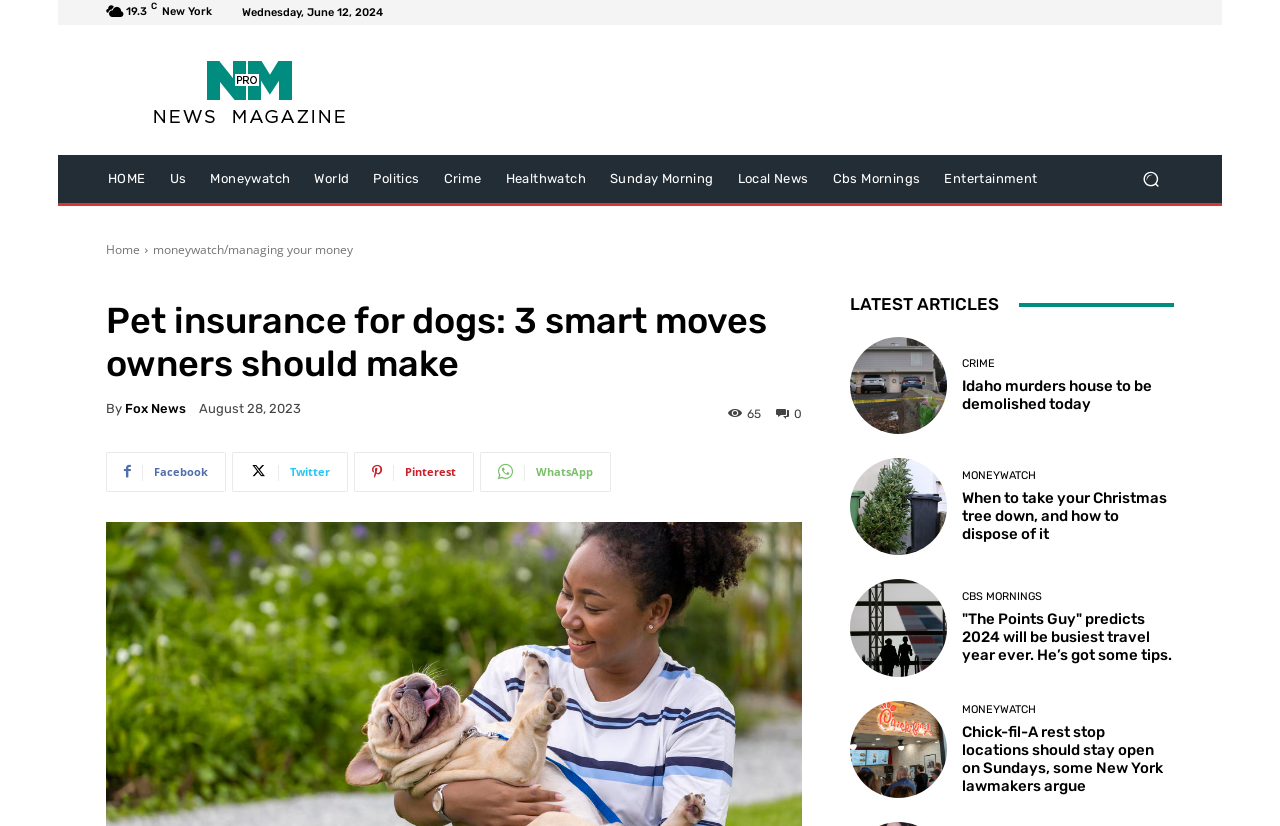Determine the bounding box coordinates for the area that needs to be clicked to fulfill this task: "Click the 'HOME' link". The coordinates must be given as four float numbers between 0 and 1, i.e., [left, top, right, bottom].

[0.075, 0.188, 0.123, 0.246]